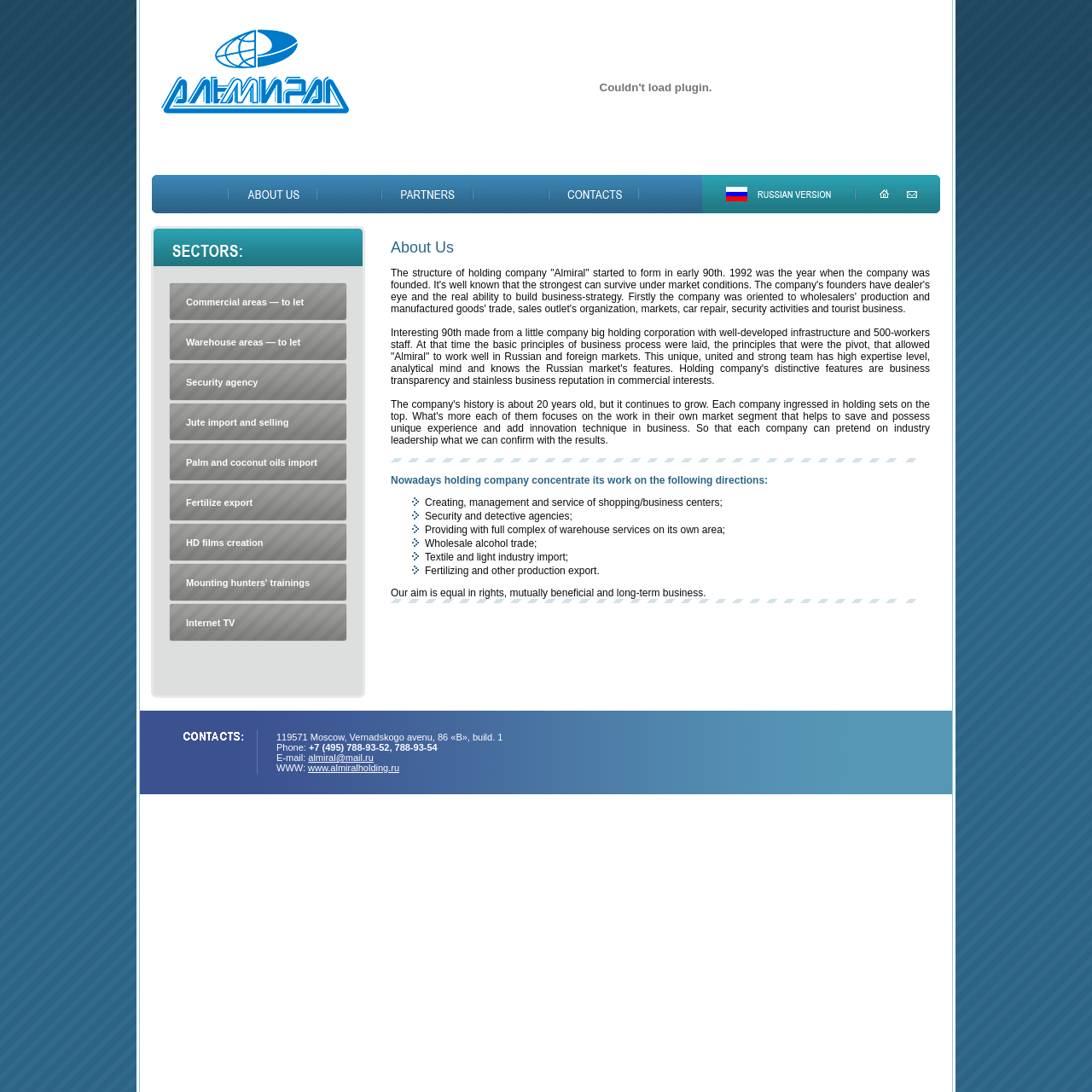Based on the element description: "Commercial areas — to let", identify the UI element and provide its bounding box coordinates. Use four float numbers between 0 and 1, [left, top, right, bottom].

[0.17, 0.271, 0.278, 0.281]